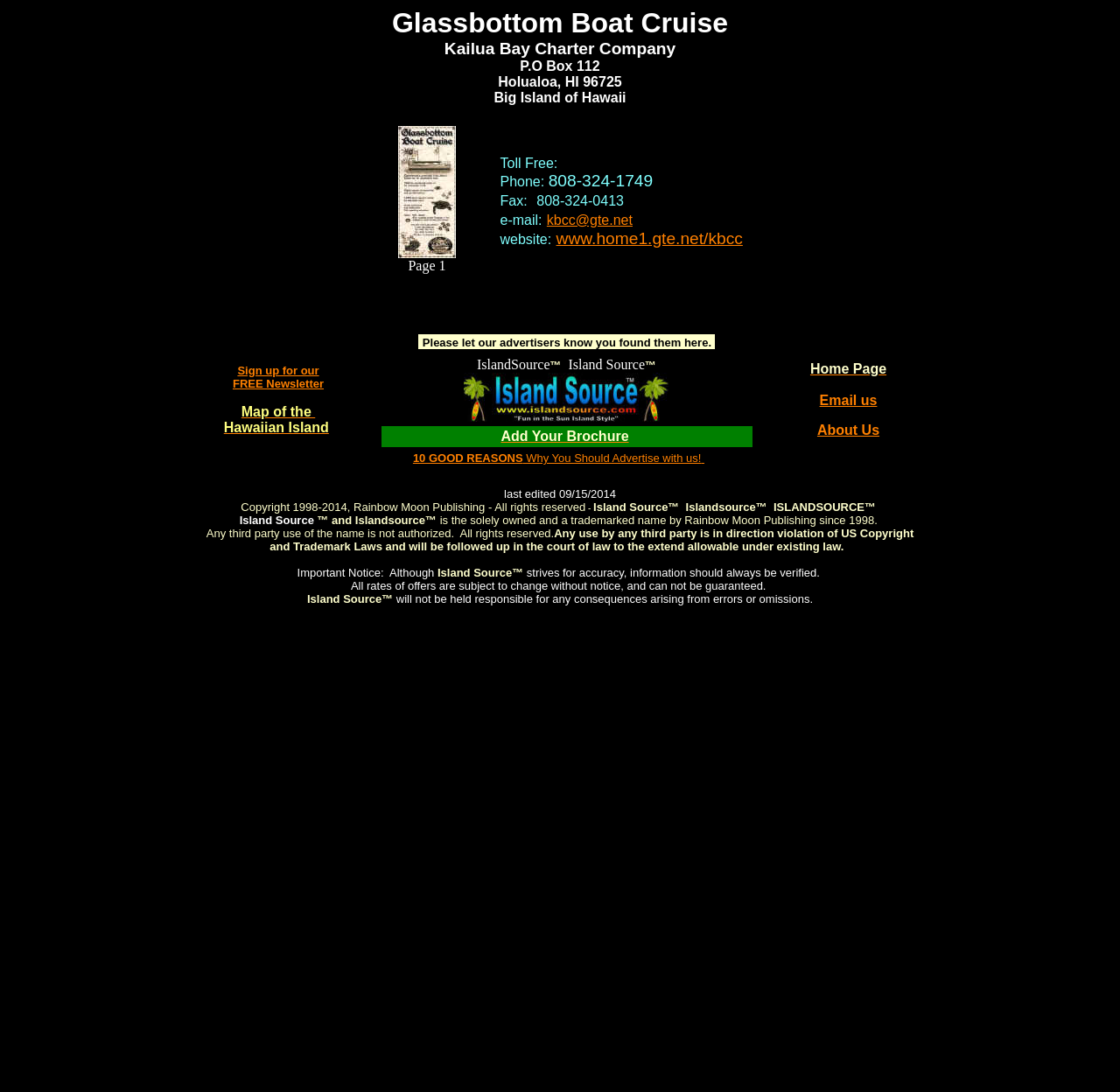Use a single word or phrase to answer the question: What is the trademarked name?

Island Source